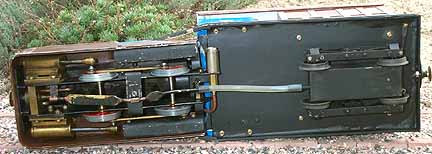Using the information from the screenshot, answer the following question thoroughly:
What is absent from the model locomotive's design?

The caption notes that the lubricator is absent from the model locomotive's design, suggesting that it may operate through alternative methods of lubrication. This observation is made while describing the mechanical components of the model locomotive.